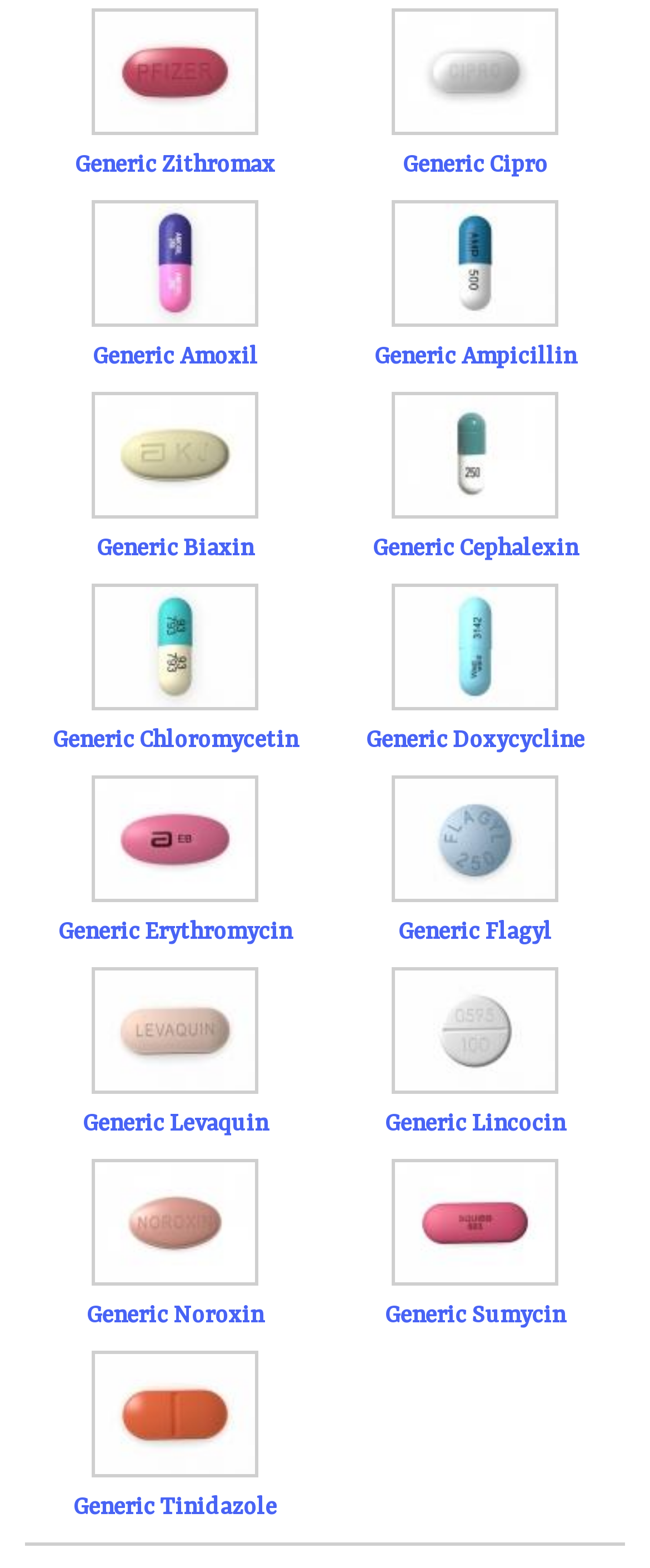Please determine the bounding box coordinates of the clickable area required to carry out the following instruction: "View Generic Chloromycetin". The coordinates must be four float numbers between 0 and 1, represented as [left, top, right, bottom].

[0.081, 0.464, 0.458, 0.481]